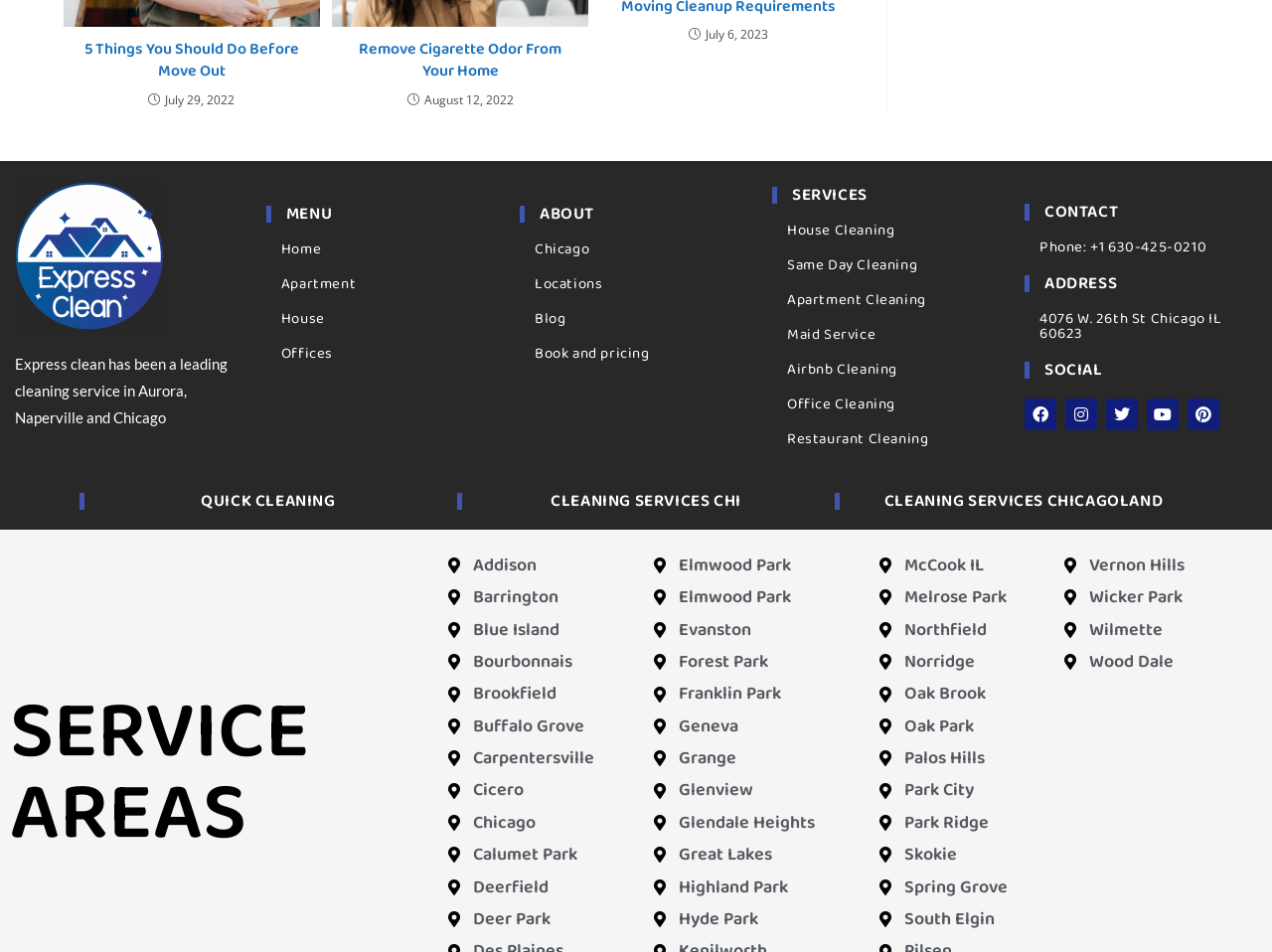Locate the coordinates of the bounding box for the clickable region that fulfills this instruction: "Read the blog post titled '5 Things You Should Do Before Move Out'".

[0.059, 0.04, 0.242, 0.087]